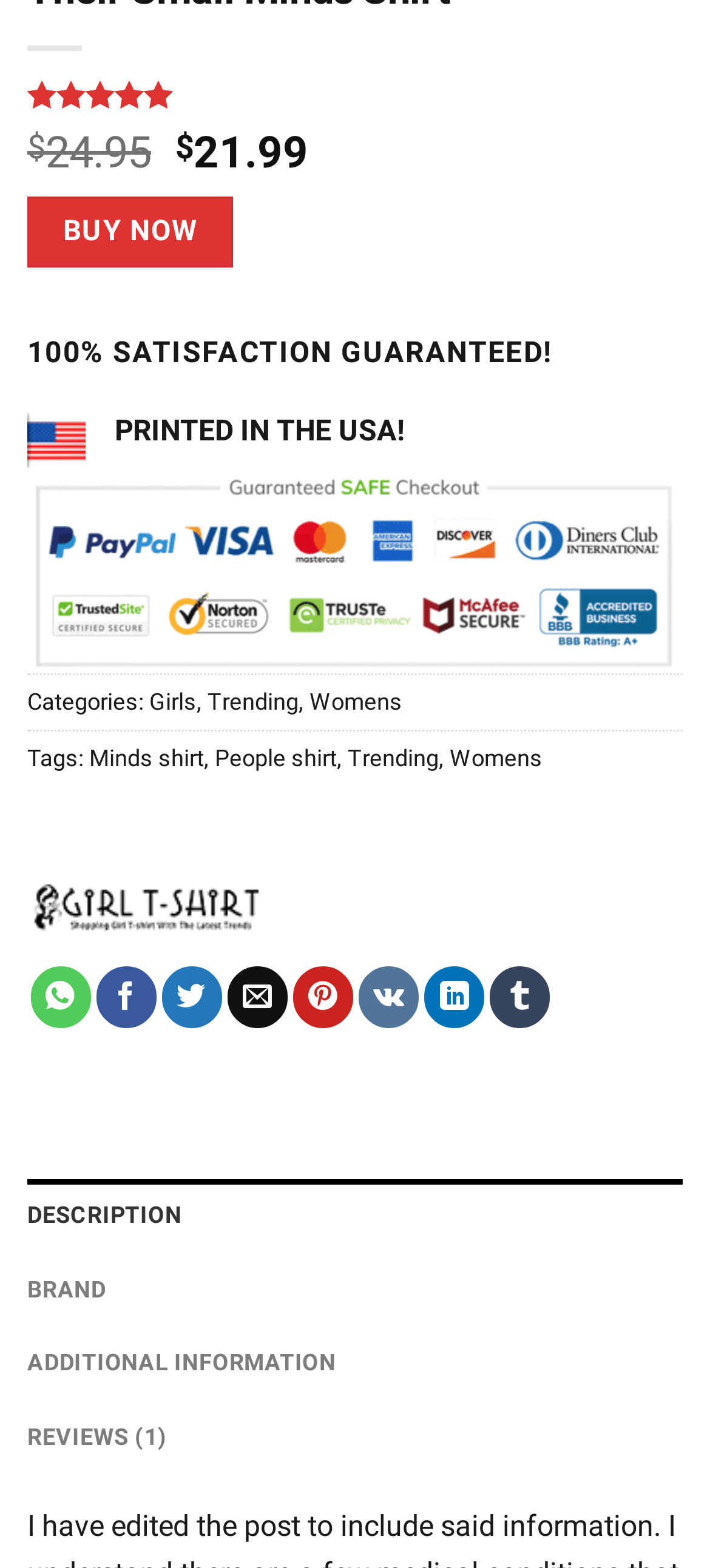What is the average customer rating?
Give a single word or phrase as your answer by examining the image.

5.00 out of 5